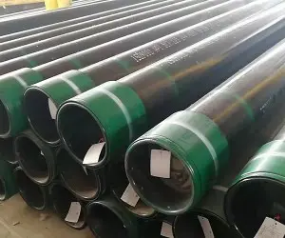Where are the pipes likely to be stored?
Identify the answer in the screenshot and reply with a single word or phrase.

Warehouse or storage area